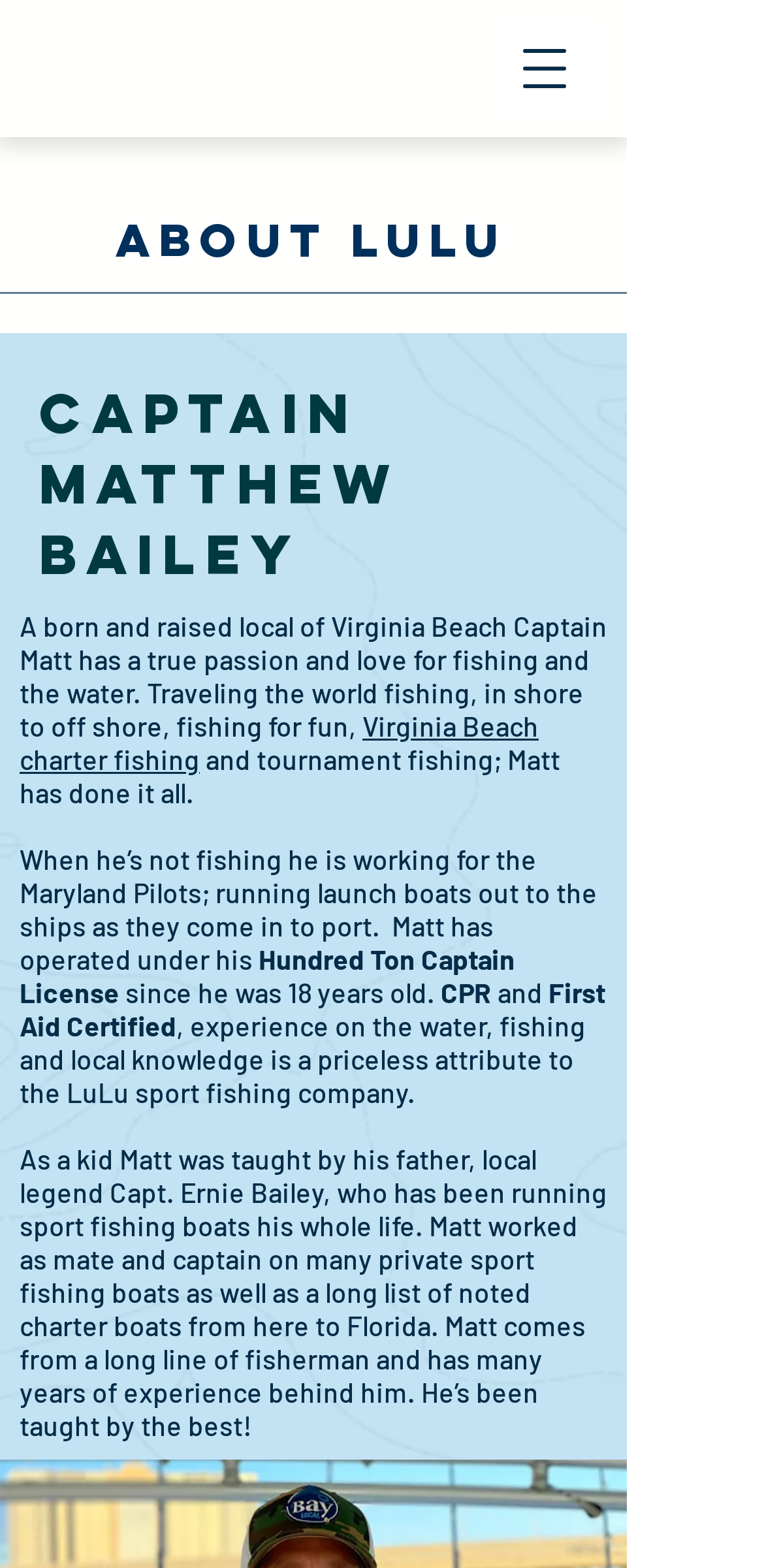Determine the bounding box coordinates in the format (top-left x, top-left y, bottom-right x, bottom-right y). Ensure all values are floating point numbers between 0 and 1. Identify the bounding box of the UI element described by: parent_node: City name="patient_user[patient_city_address]"

None